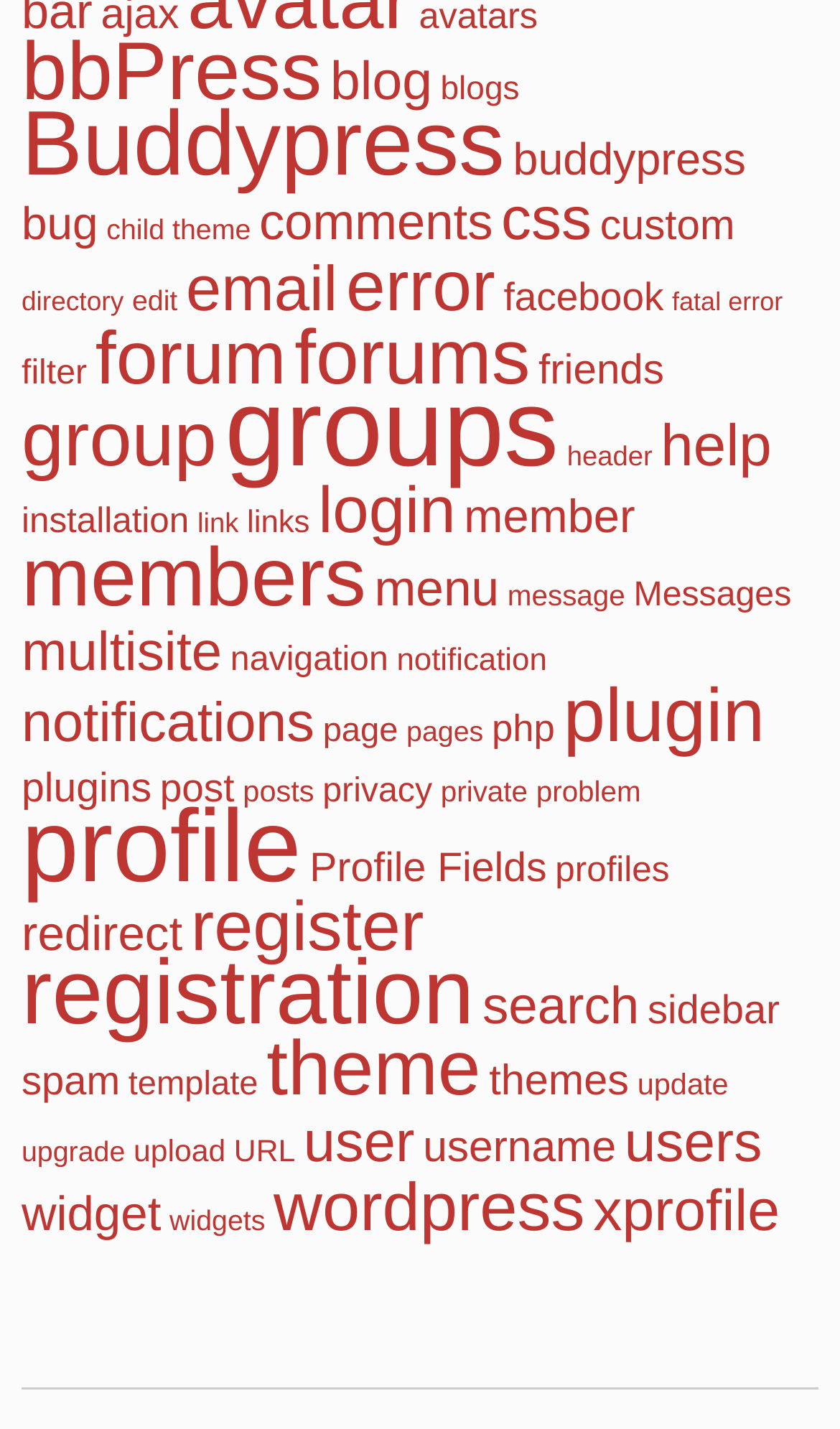What is the least popular item in the list?
Refer to the image and provide a detailed answer to the question.

Based on the list of links, the item with the least items is 'upgrade' with 142 items, indicating that it is the least popular or infrequently discussed topic on this webpage.